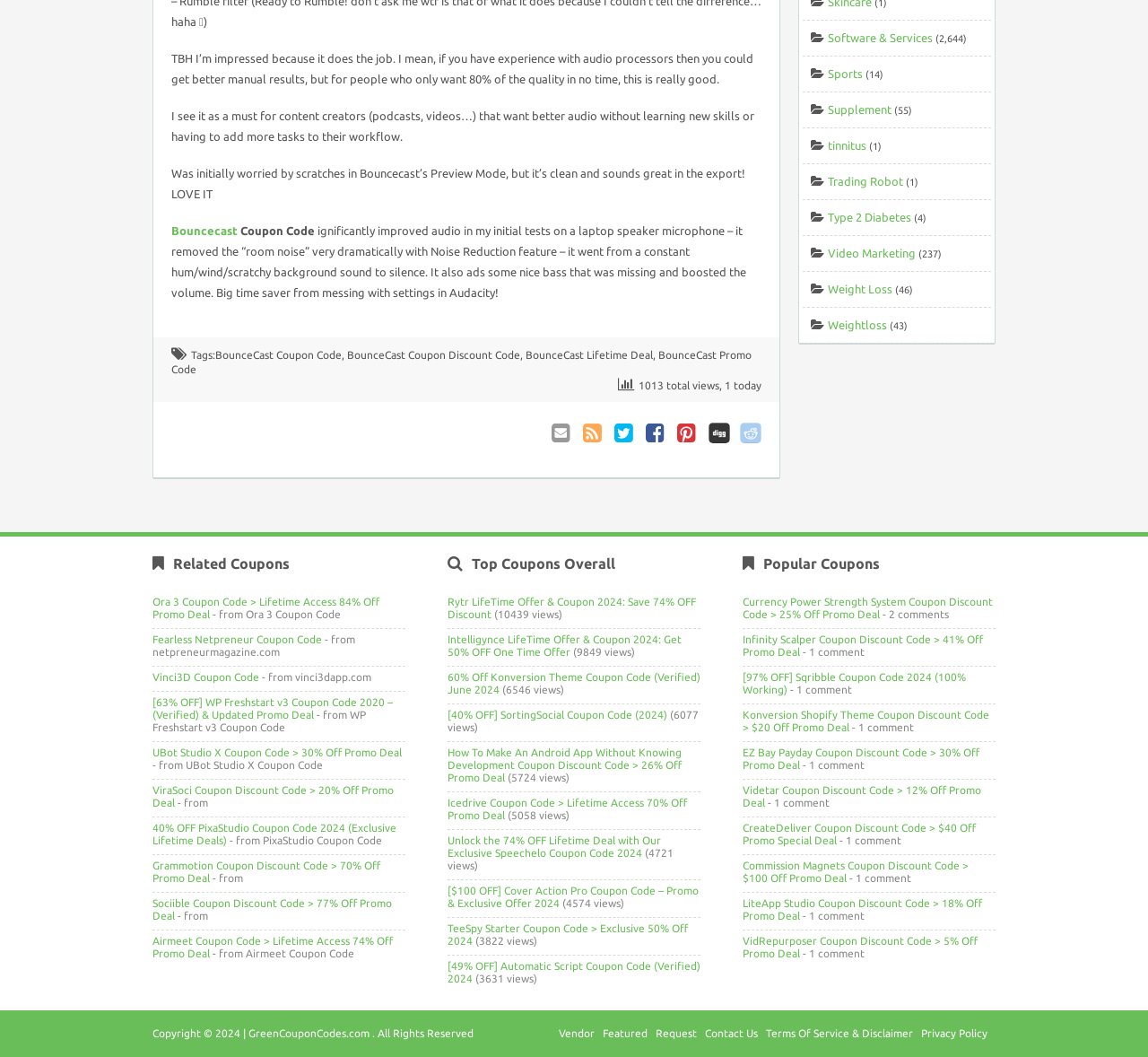Using a single word or phrase, answer the following question: 
What is the main topic of this webpage?

Coupons and Discounts